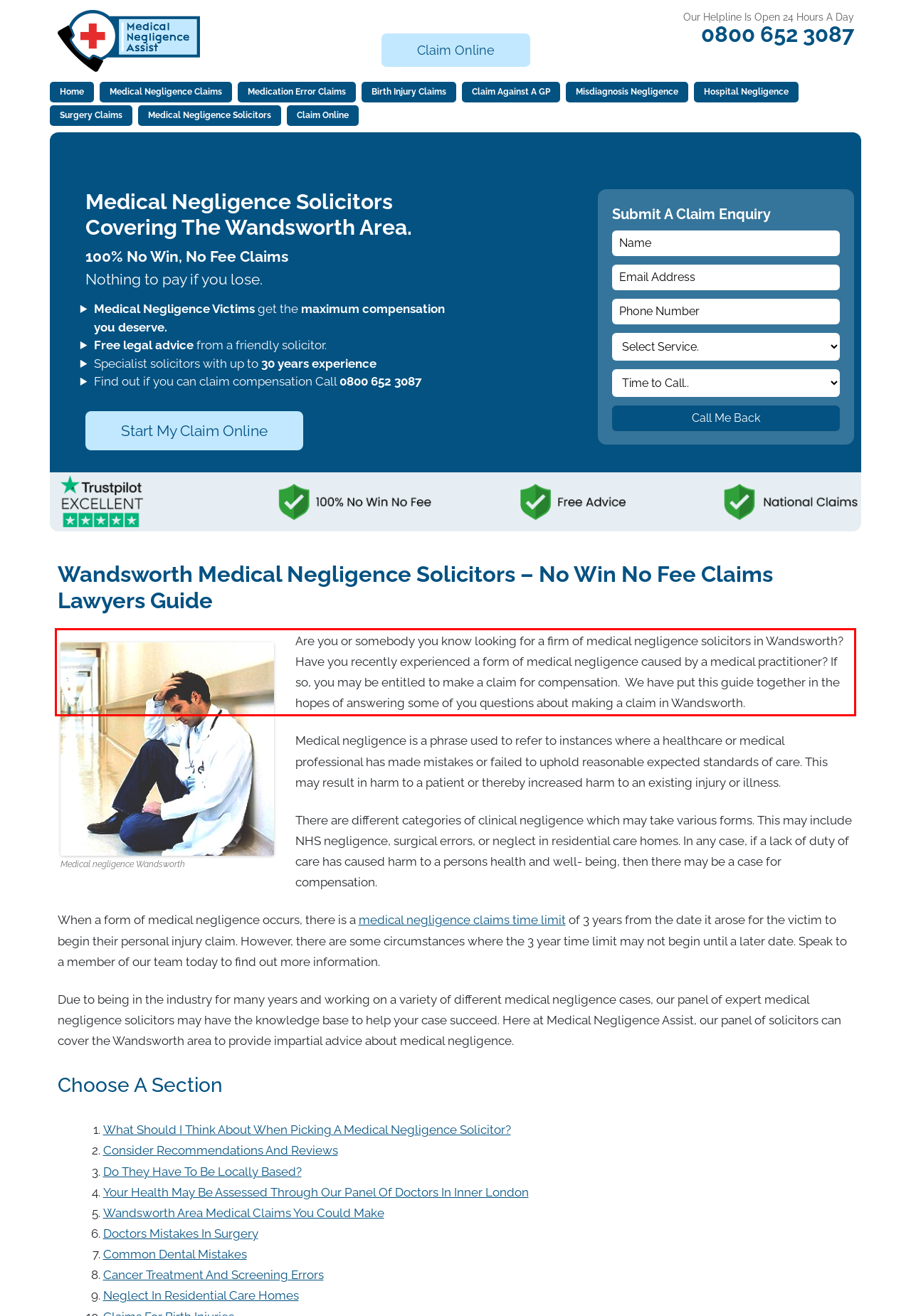Given the screenshot of a webpage, identify the red rectangle bounding box and recognize the text content inside it, generating the extracted text.

Are you or somebody you know looking for a firm of medical negligence solicitors in Wandsworth? Have you recently experienced a form of medical negligence caused by a medical practitioner? If so, you may be entitled to make a claim for compensation. We have put this guide together in the hopes of answering some of you questions about making a claim in Wandsworth.